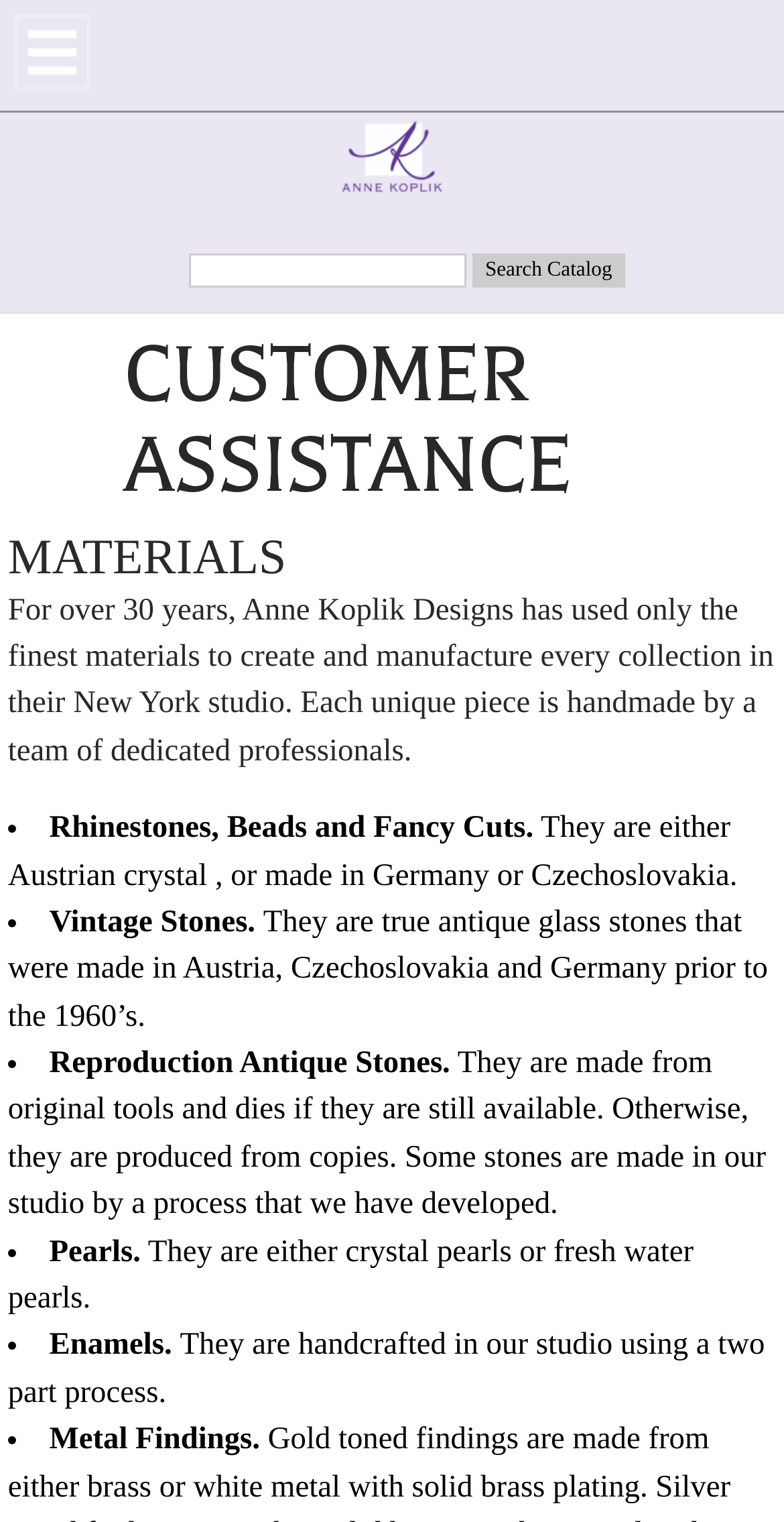Illustrate the webpage thoroughly, mentioning all important details.

The webpage is about Anne Koplik Designs, Inc., specifically focusing on customer assistance. At the top, there is a link and an image, spanning the entire width of the page. Below them, there is a search catalog textbox and a static text "Search Catalog" on the right side.

The main content is divided into two sections. The first section has a heading "CUSTOMER ASSISTANCE" and provides an introduction to Anne Koplik Designs, stating that they use only the finest materials to create and manufacture their collections in their New York studio.

The second section has a heading "MATERIALS" and lists the various materials used by Anne Koplik Designs. The list includes rhinestones, beads, and fancy cuts; vintage stones; reproduction antique stones; pearls; enamels; and metal findings. Each material is described in detail, with some including information about their origin and manufacturing process. The list is formatted with bullet points, making it easy to read and understand.

Overall, the webpage provides detailed information about the materials used by Anne Koplik Designs, Inc., and is likely intended to assist customers in understanding the quality and craftsmanship of their products.